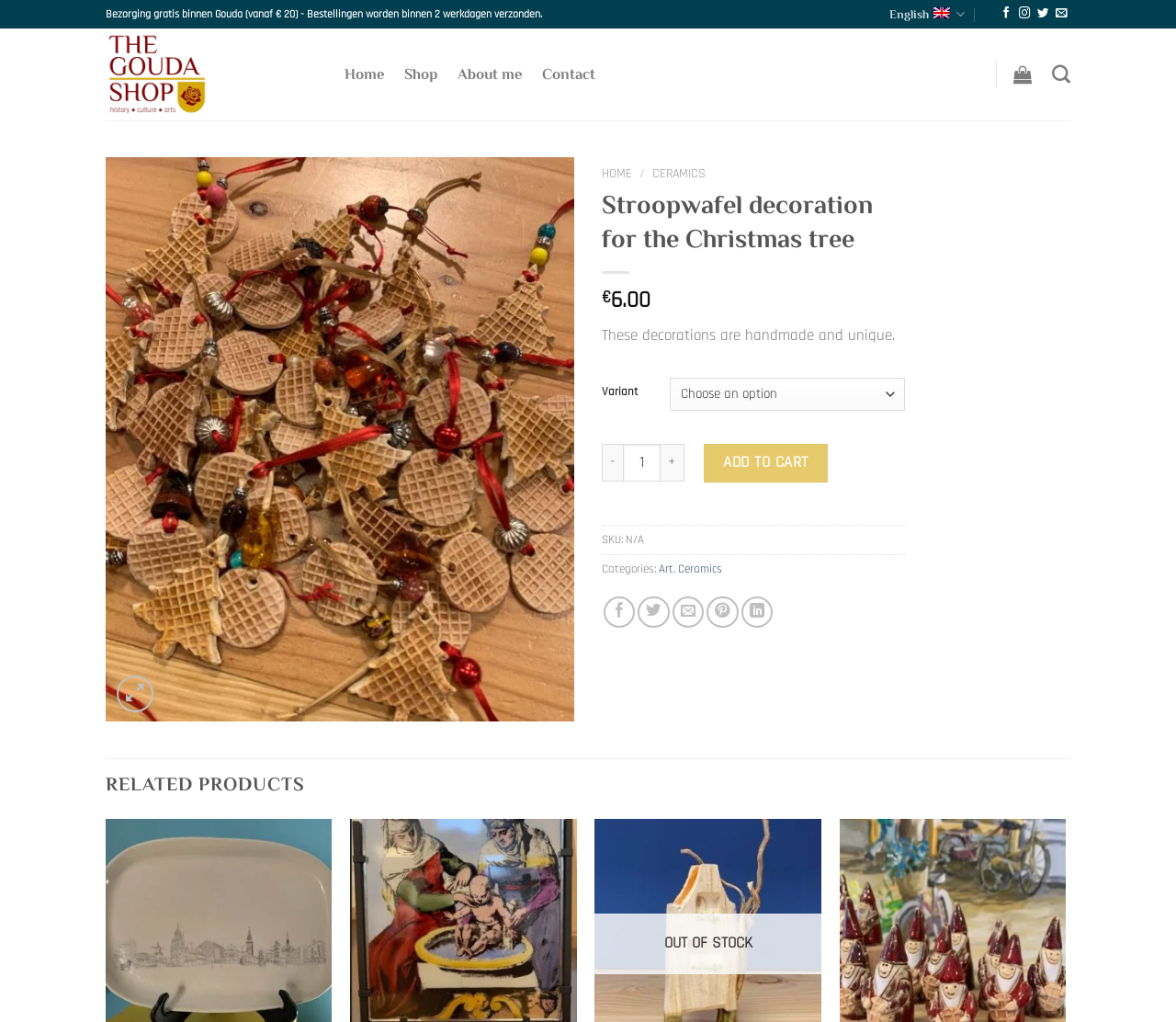Is the product available for purchase?
Please provide a single word or phrase answer based on the image.

Yes